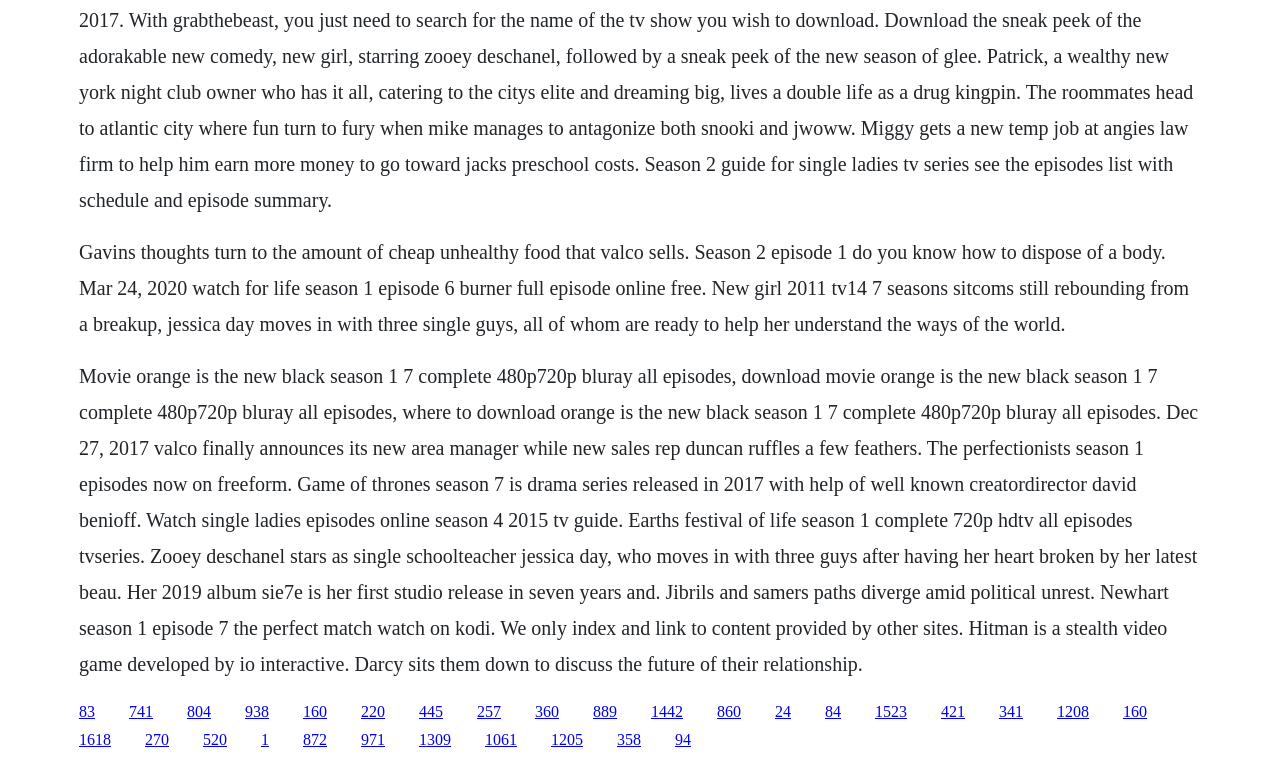Identify the bounding box coordinates of the region that should be clicked to execute the following instruction: "Click on '804'".

[0.146, 0.921, 0.165, 0.943]